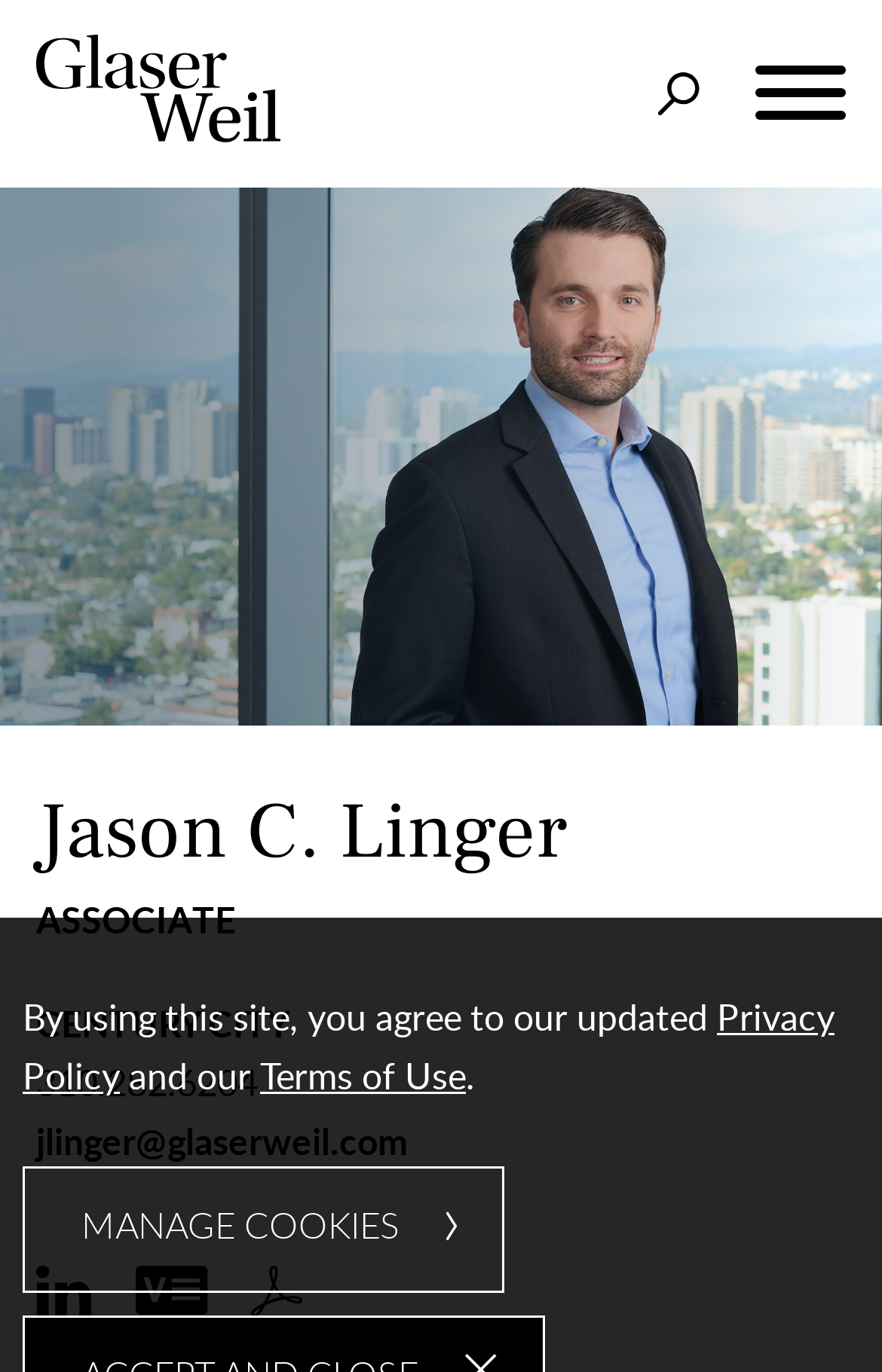Please determine the bounding box coordinates of the element to click in order to execute the following instruction: "Download Jason C. Linger's vCard". The coordinates should be four float numbers between 0 and 1, specified as [left, top, right, bottom].

[0.154, 0.937, 0.236, 0.964]